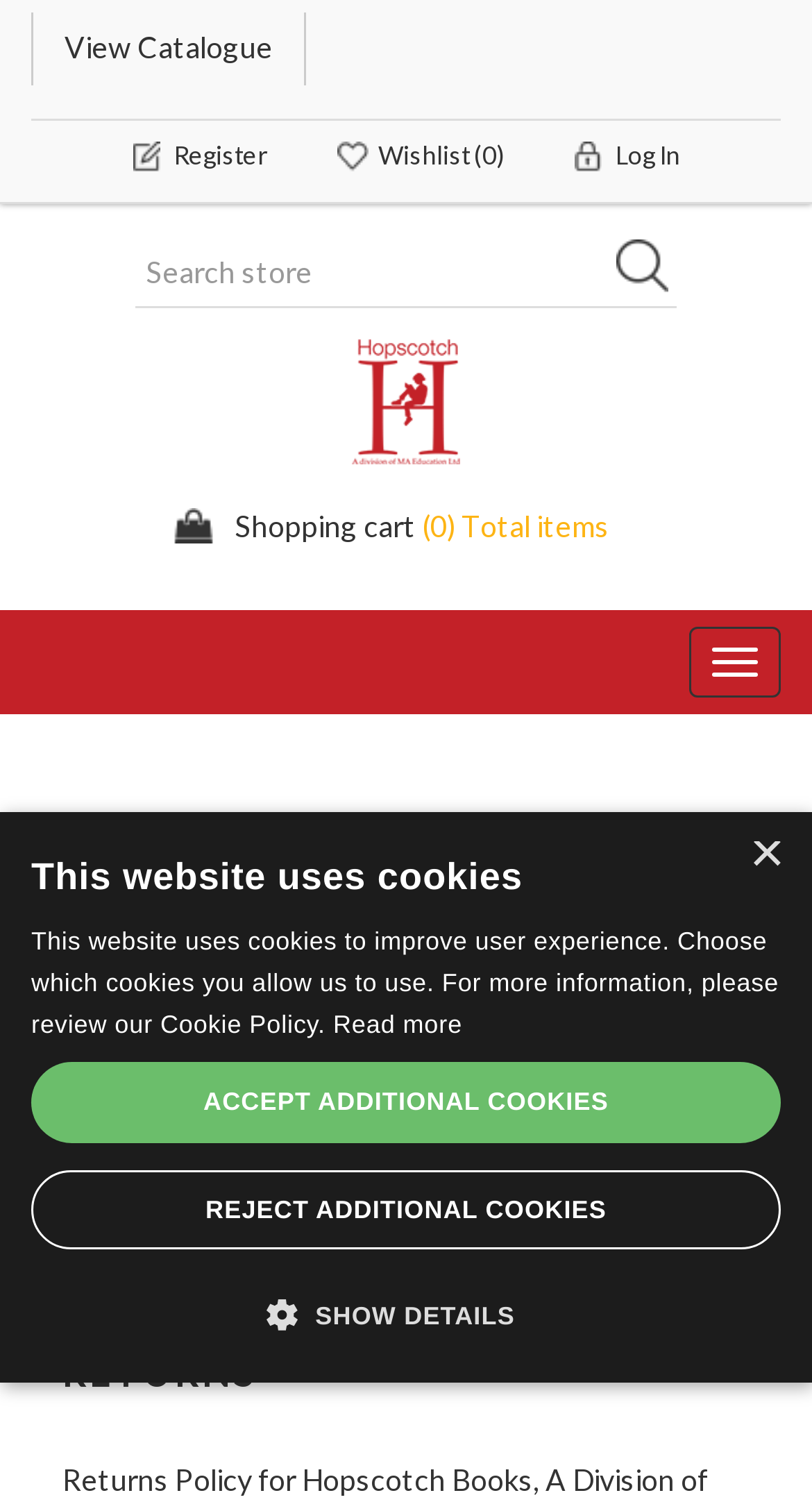Please identify the bounding box coordinates of the area that needs to be clicked to follow this instruction: "View the catalogue".

[0.079, 0.019, 0.336, 0.043]